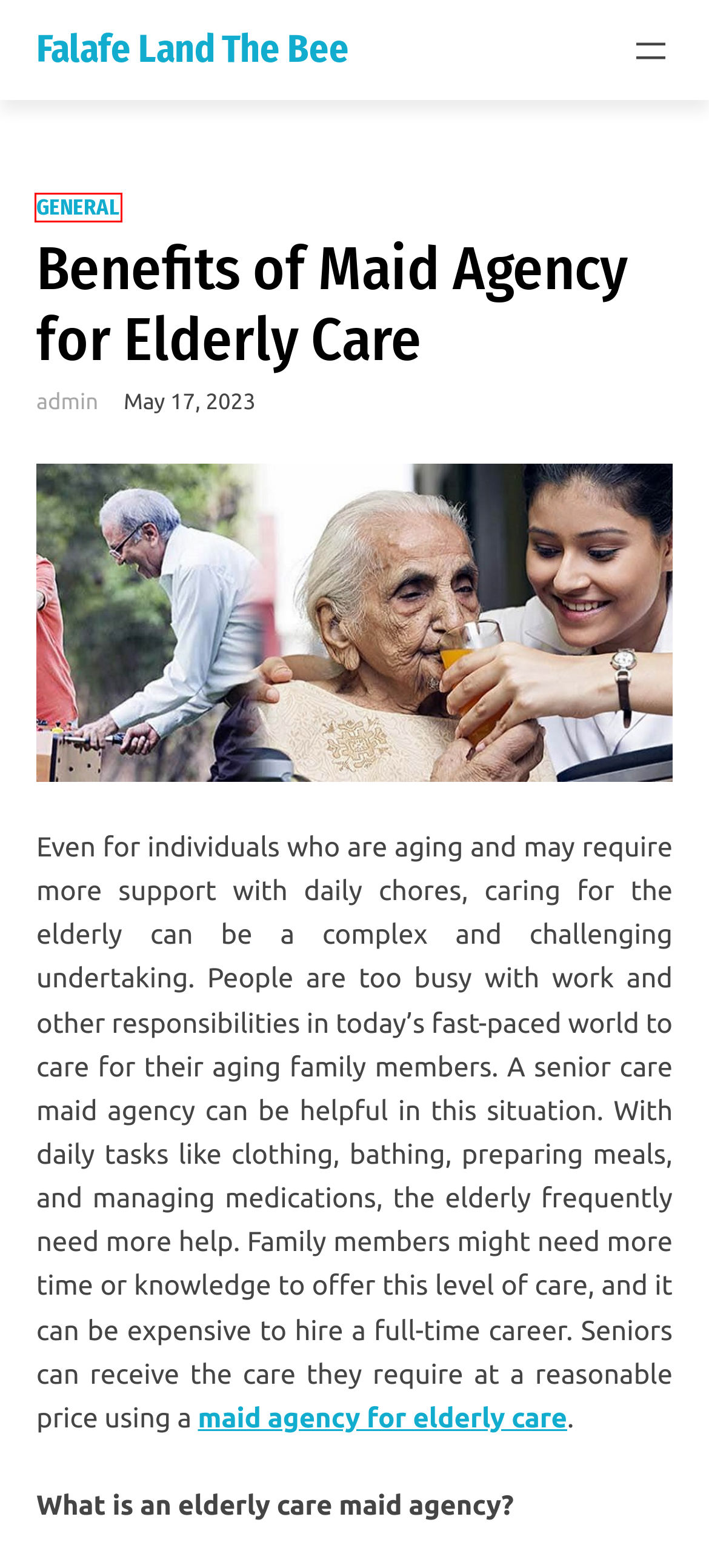Evaluate the webpage screenshot and identify the element within the red bounding box. Select the webpage description that best fits the new webpage after clicking the highlighted element. Here are the candidates:
A. event Archives - Falafe Land The Bee
B. Maid Agency for Elder Care Singapore - Hire Maids for Seniors
C. Shopping Archives - Falafe Land The Bee
D. General Archives - Falafe Land The Bee
E. Falafe Land The Bee -
F. Education Archives - Falafe Land The Bee
G. Auto Archives - Falafe Land The Bee
H. Fashion Archives - Falafe Land The Bee

D